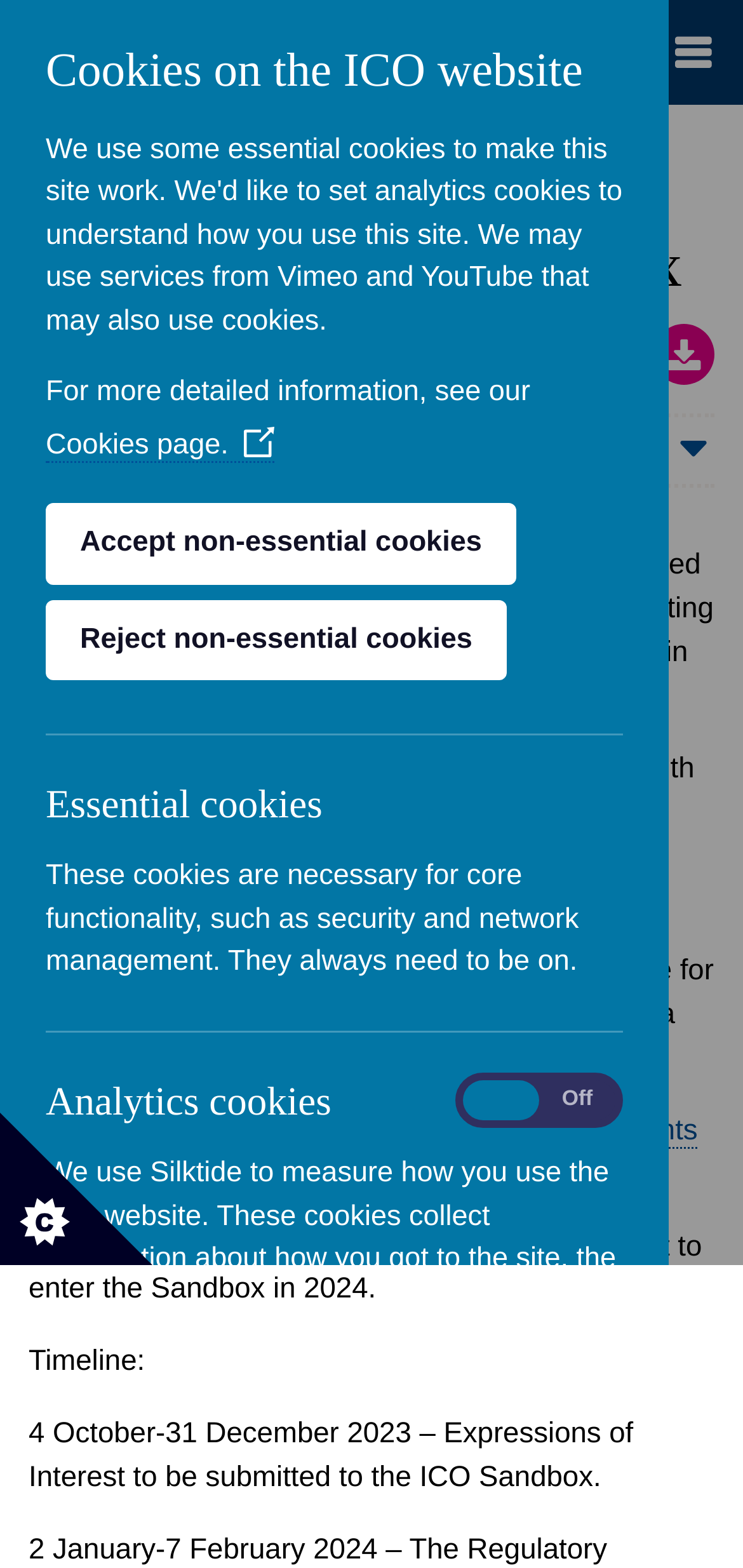Pinpoint the bounding box coordinates of the element you need to click to execute the following instruction: "Learn about Alex Aniston". The bounding box should be represented by four float numbers between 0 and 1, in the format [left, top, right, bottom].

None